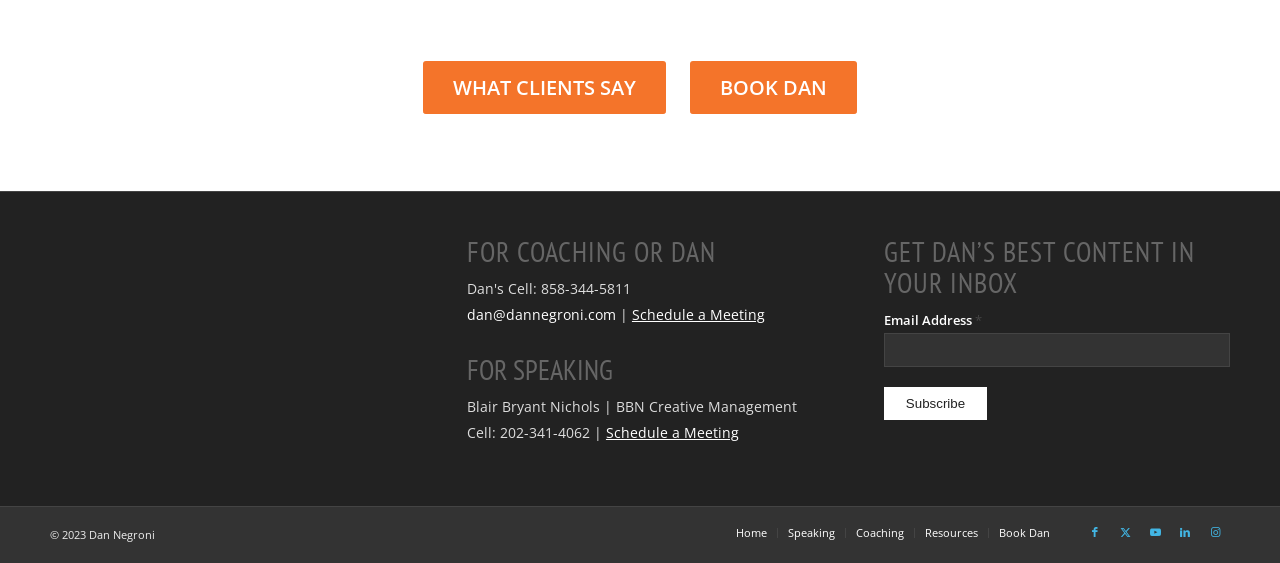Reply to the question below using a single word or brief phrase:
What is the speaker's email address?

dan@dannegroni.com